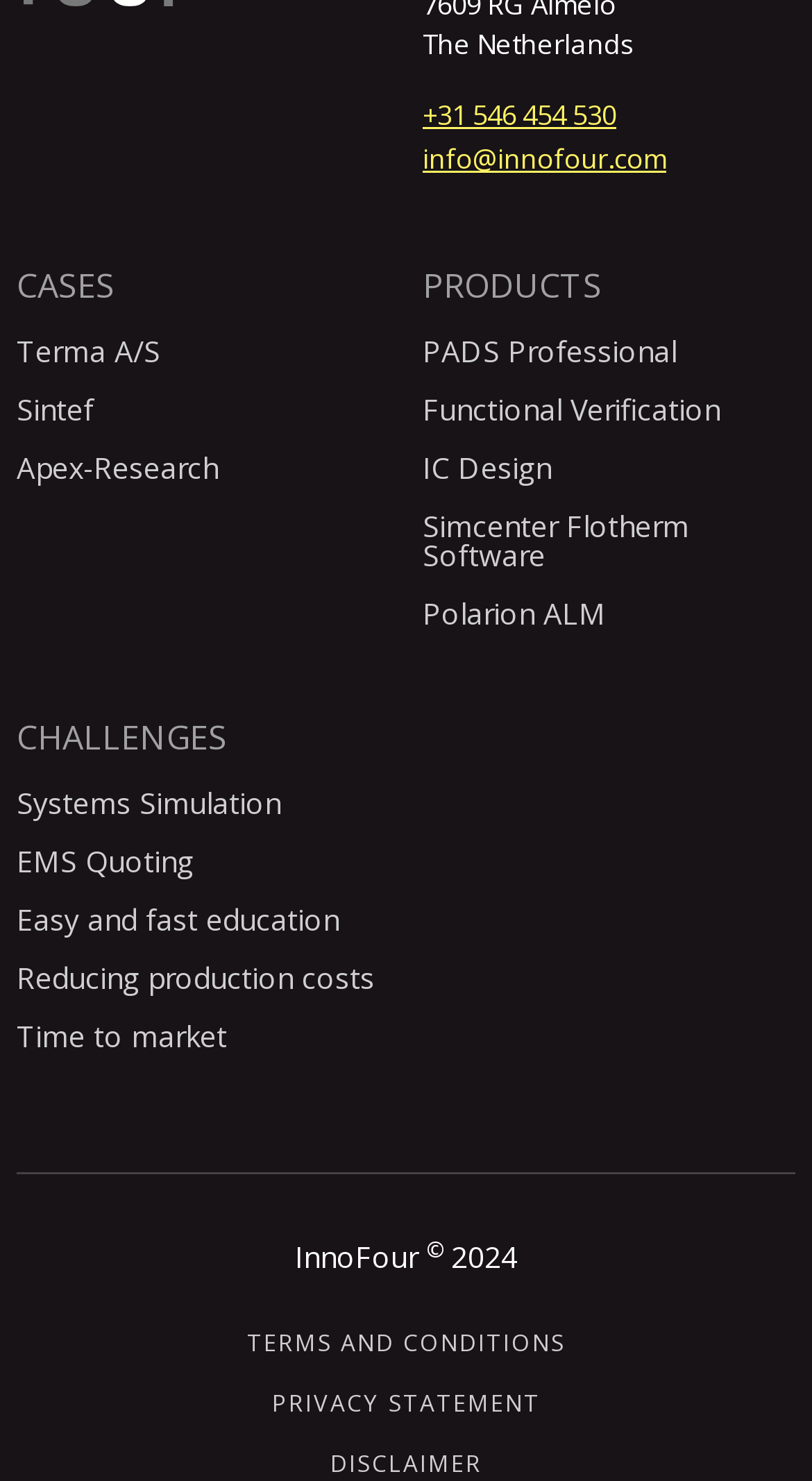What is the country mentioned on the webpage?
Please elaborate on the answer to the question with detailed information.

The country mentioned on the webpage is 'The Netherlands' which is found in the StaticText element with the bounding box coordinates [0.521, 0.017, 0.782, 0.043].